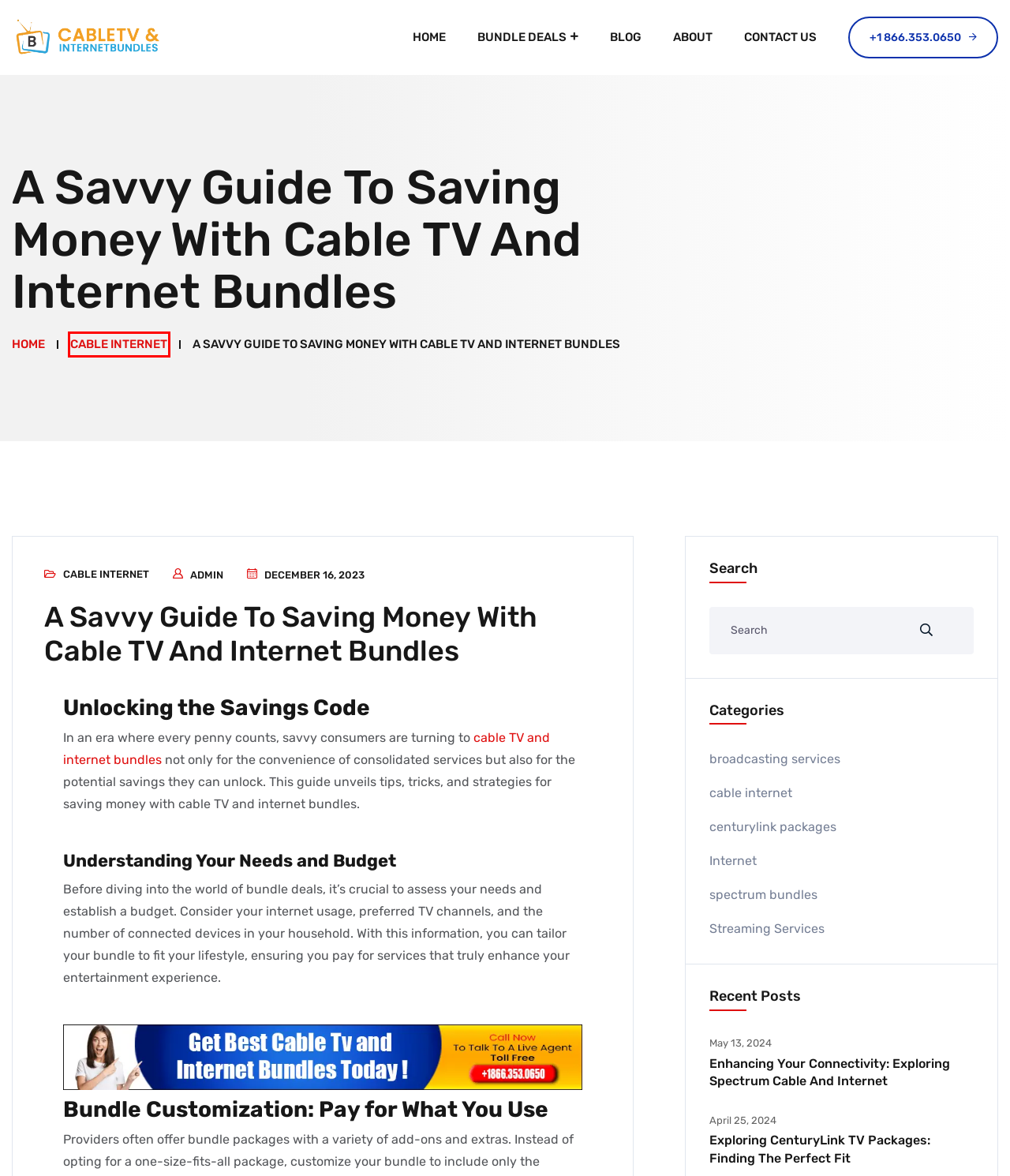Analyze the screenshot of a webpage that features a red rectangle bounding box. Pick the webpage description that best matches the new webpage you would see after clicking on the element within the red bounding box. Here are the candidates:
A. centurylink packages Archives -
B. broadcasting services Archives -
C. admin, Author at
D. Streaming Services Archives -
E. Streamline Savings with Cable TV & Internet Bundle | TV & Internet
F. CenturyLink TV Packages: Finding the Perfect Fit
G. cable internet Archives -
H. Connect - Cable TV & Internet - Contact Us Today

G